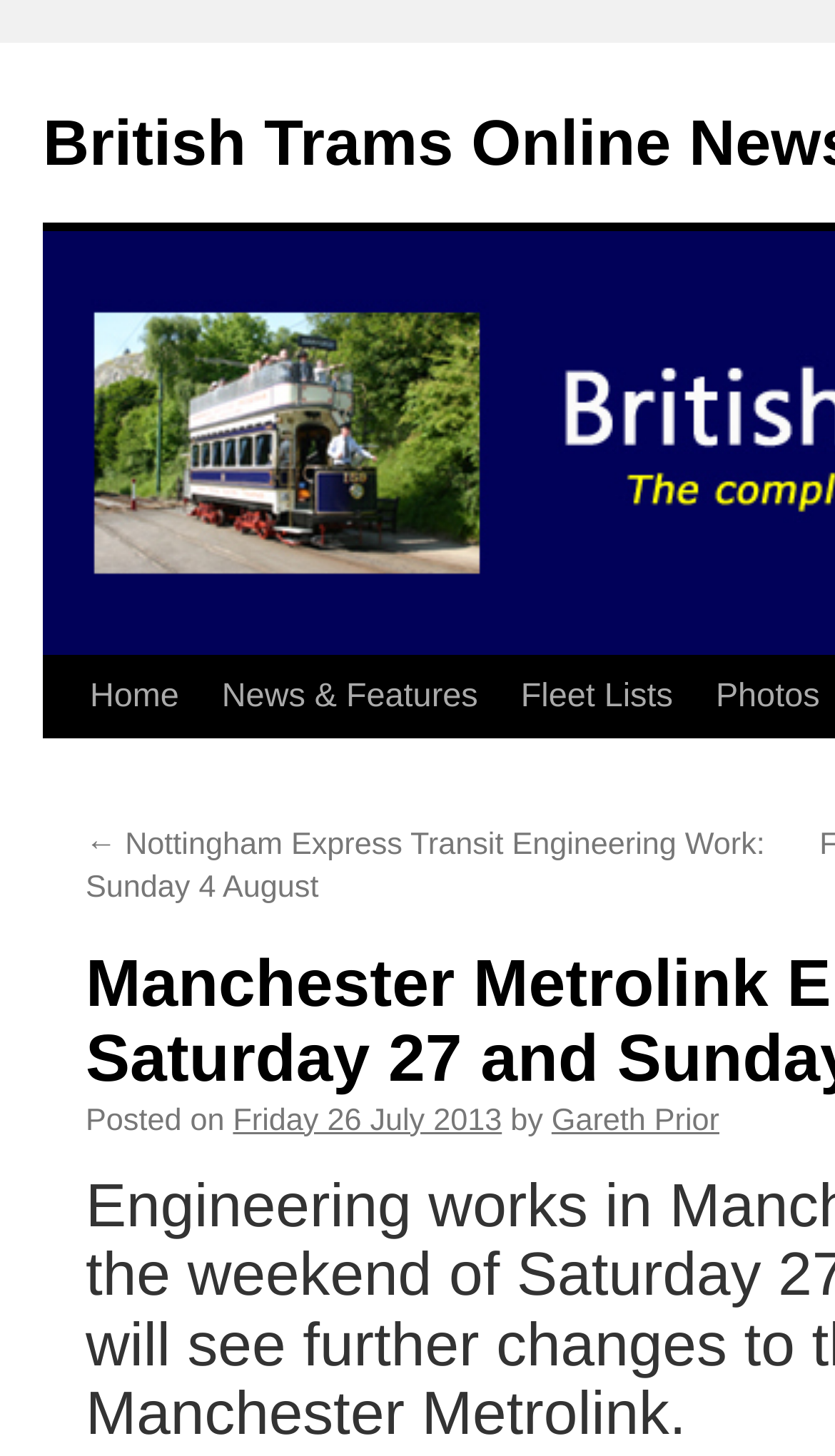Please determine the bounding box coordinates for the element that should be clicked to follow these instructions: "visit author's page".

[0.661, 0.758, 0.862, 0.782]